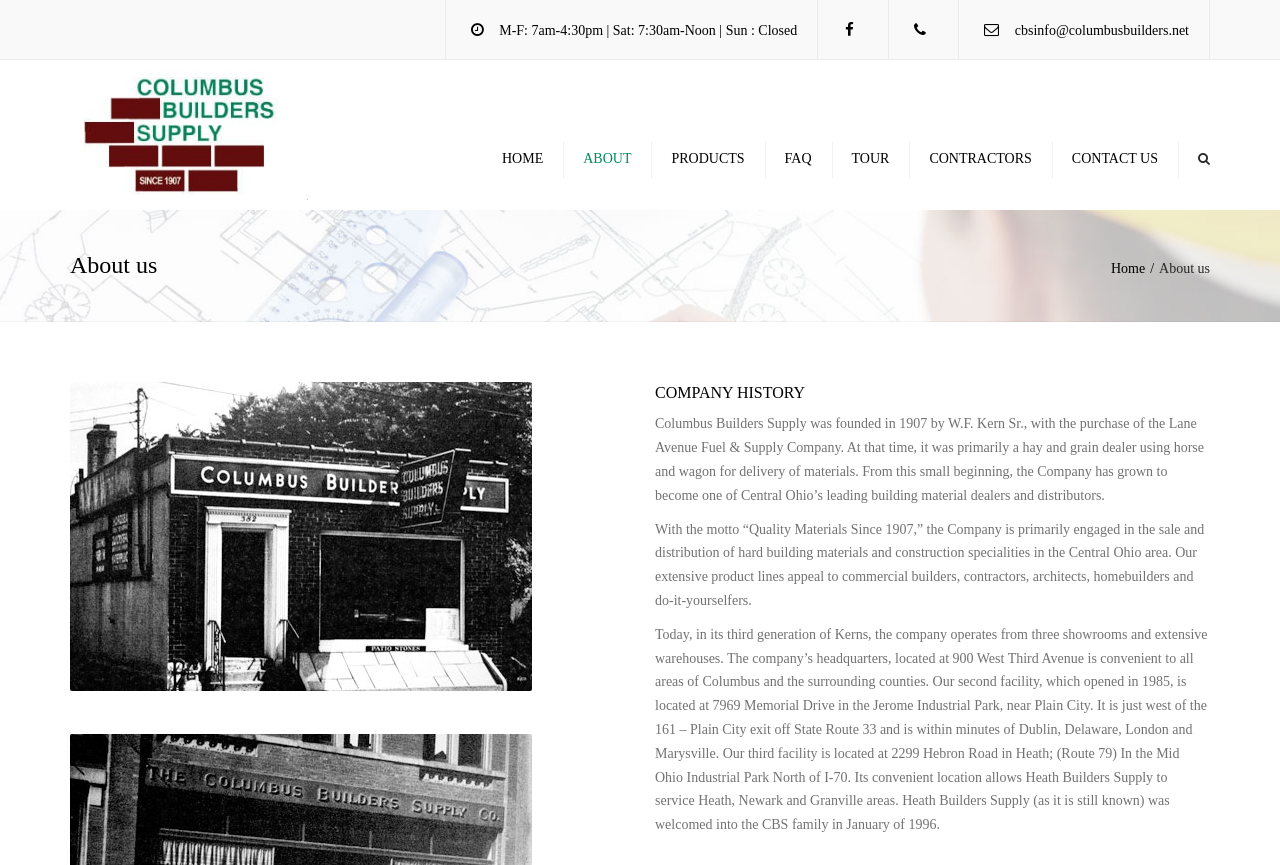Determine the bounding box for the described HTML element: "FAQ". Ensure the coordinates are four float numbers between 0 and 1 in the format [left, top, right, bottom].

[0.605, 0.14, 0.642, 0.227]